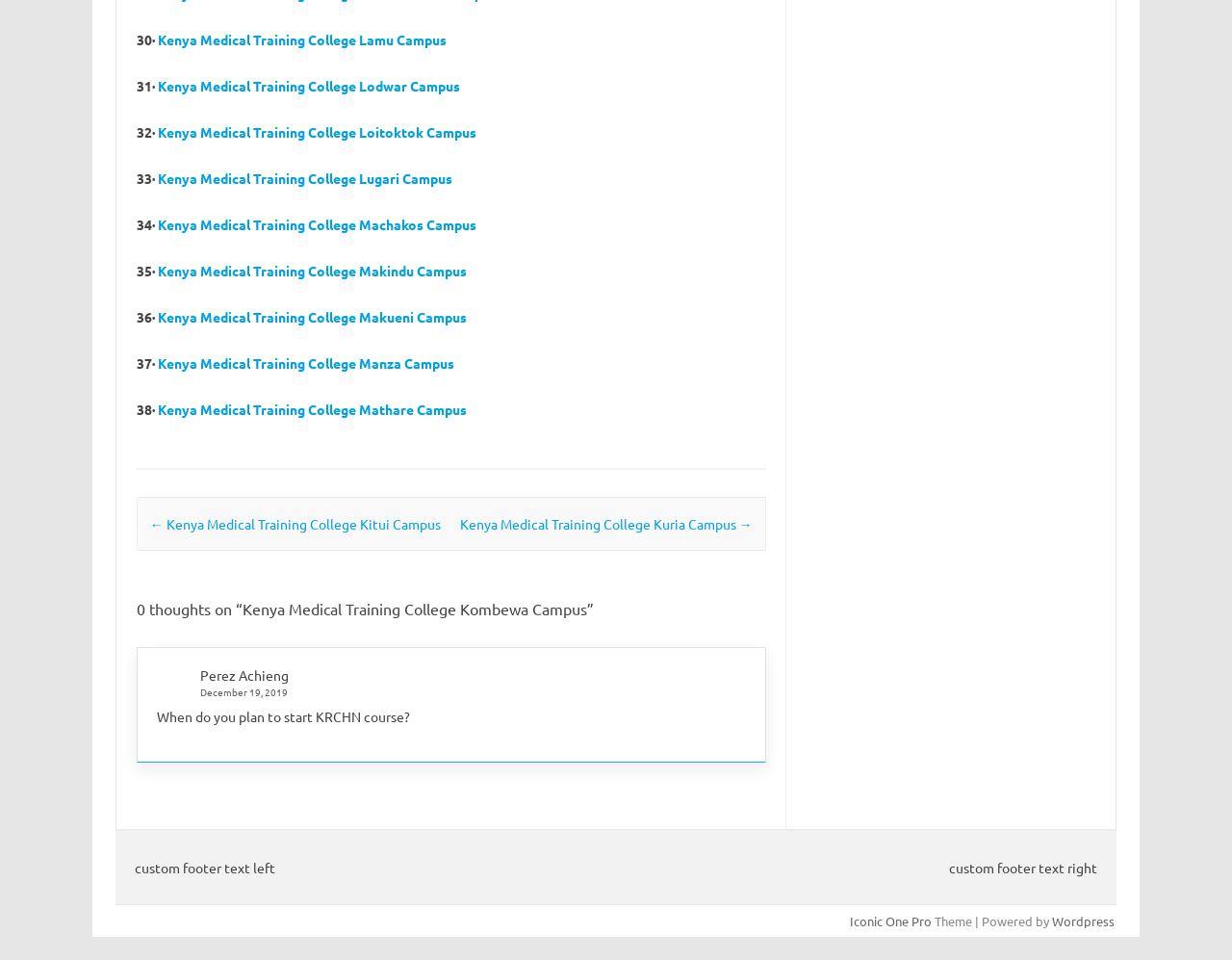Please determine the bounding box of the UI element that matches this description: Perez Achieng. The coordinates should be given as (top-left x, top-left y, bottom-right x, bottom-right y), with all values between 0 and 1.

[0.162, 0.694, 0.234, 0.712]